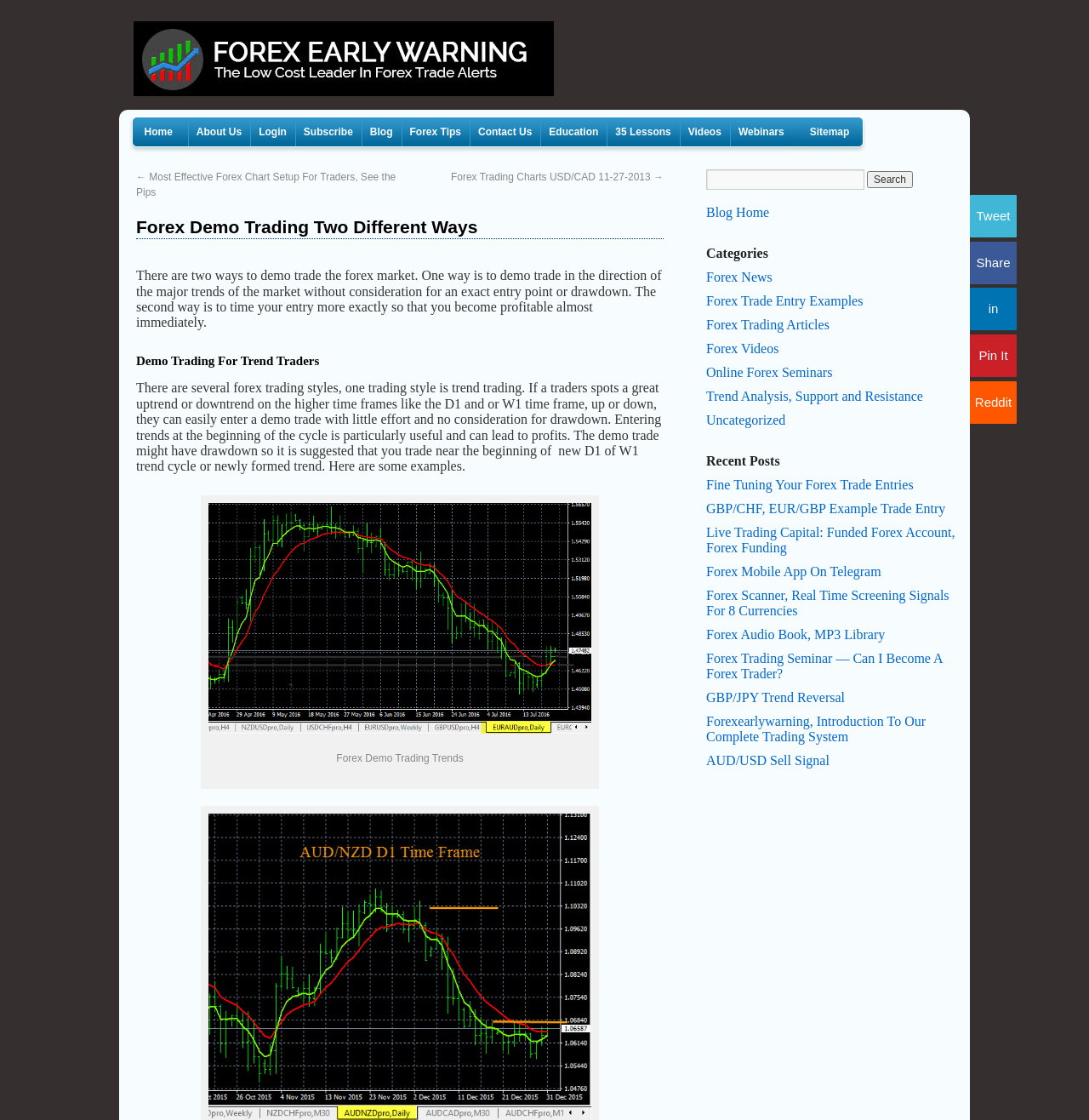Locate the bounding box coordinates of the clickable element to fulfill the following instruction: "Click on the 'Forexearlywarning Logo' link". Provide the coordinates as four float numbers between 0 and 1 in the format [left, top, right, bottom].

[0.123, 0.078, 0.509, 0.088]